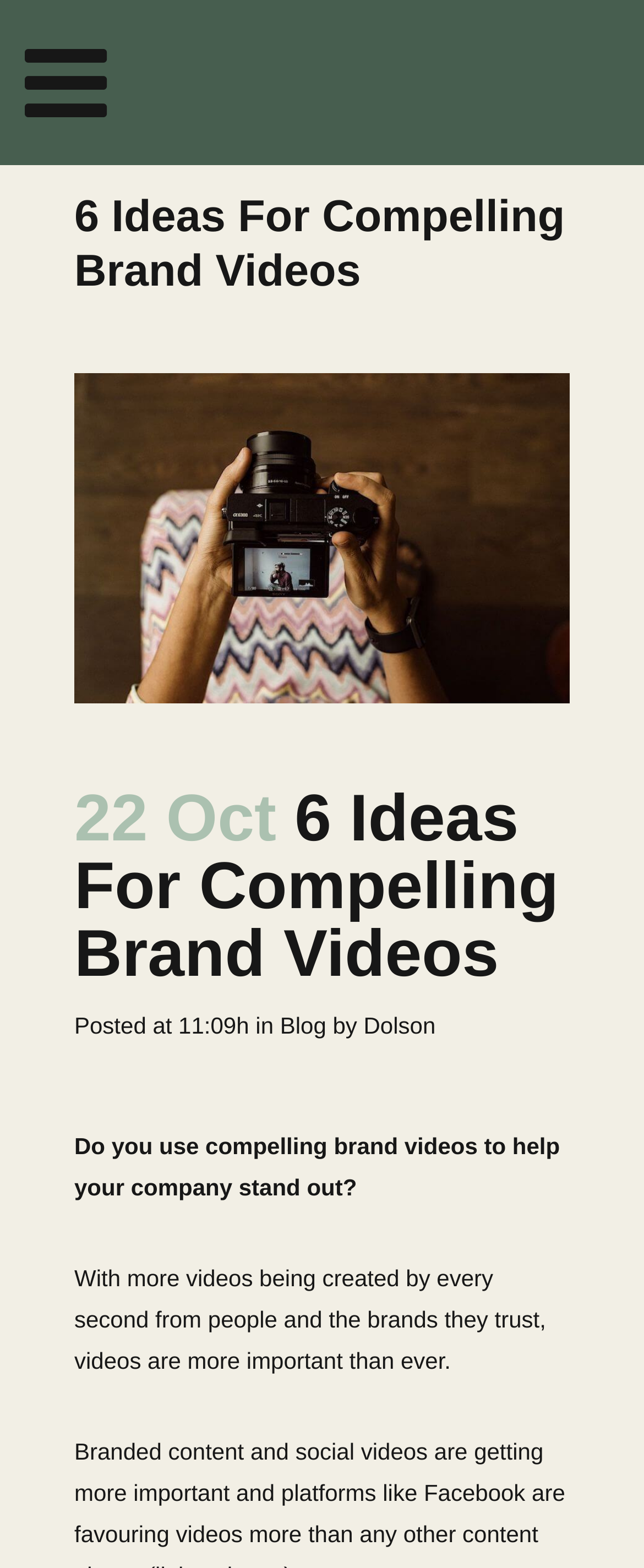Calculate the bounding box coordinates of the UI element given the description: "Dolson".

[0.565, 0.646, 0.676, 0.663]